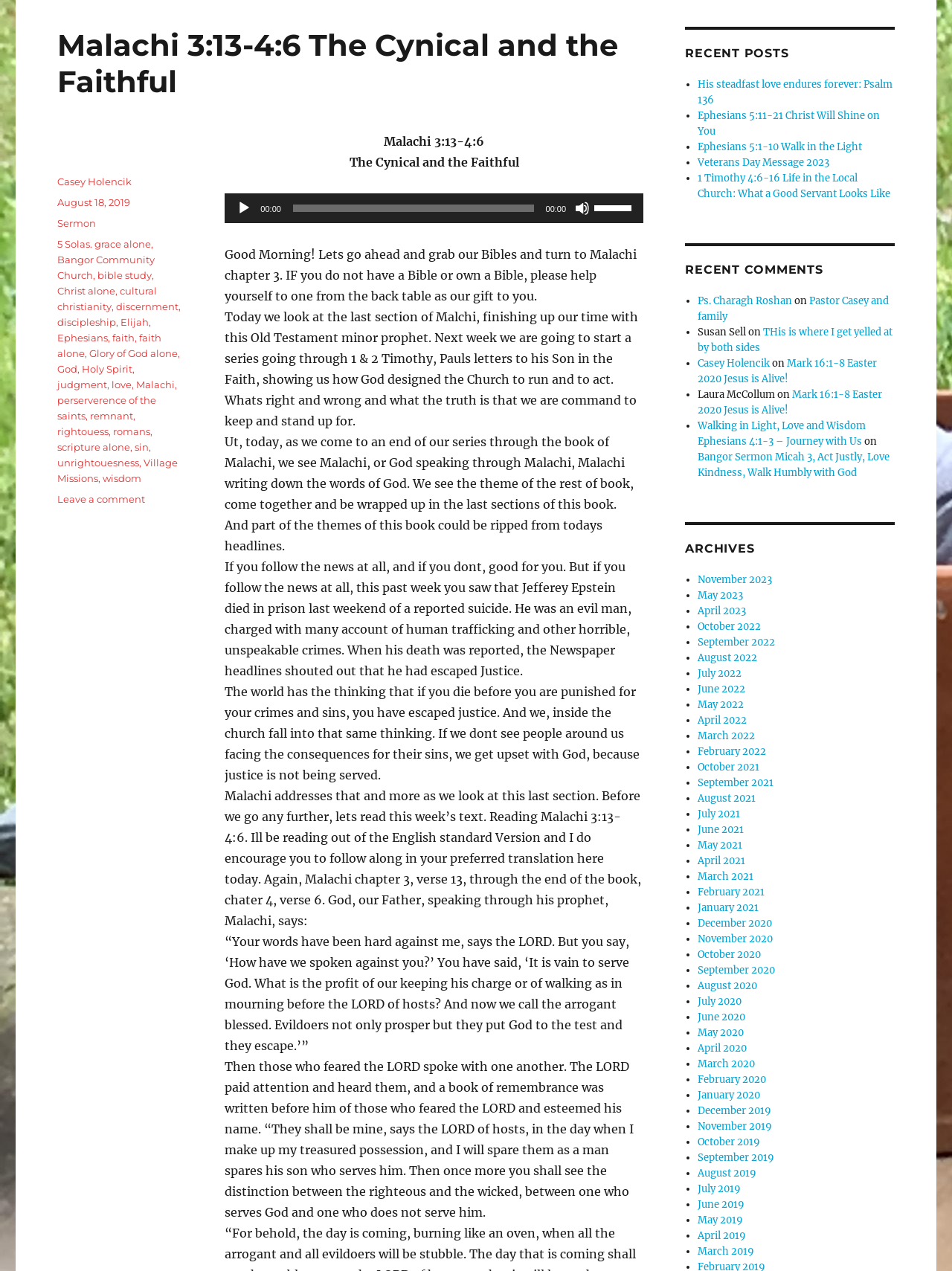Respond with a single word or short phrase to the following question: 
What is the book being discussed in the sermon?

Malachi